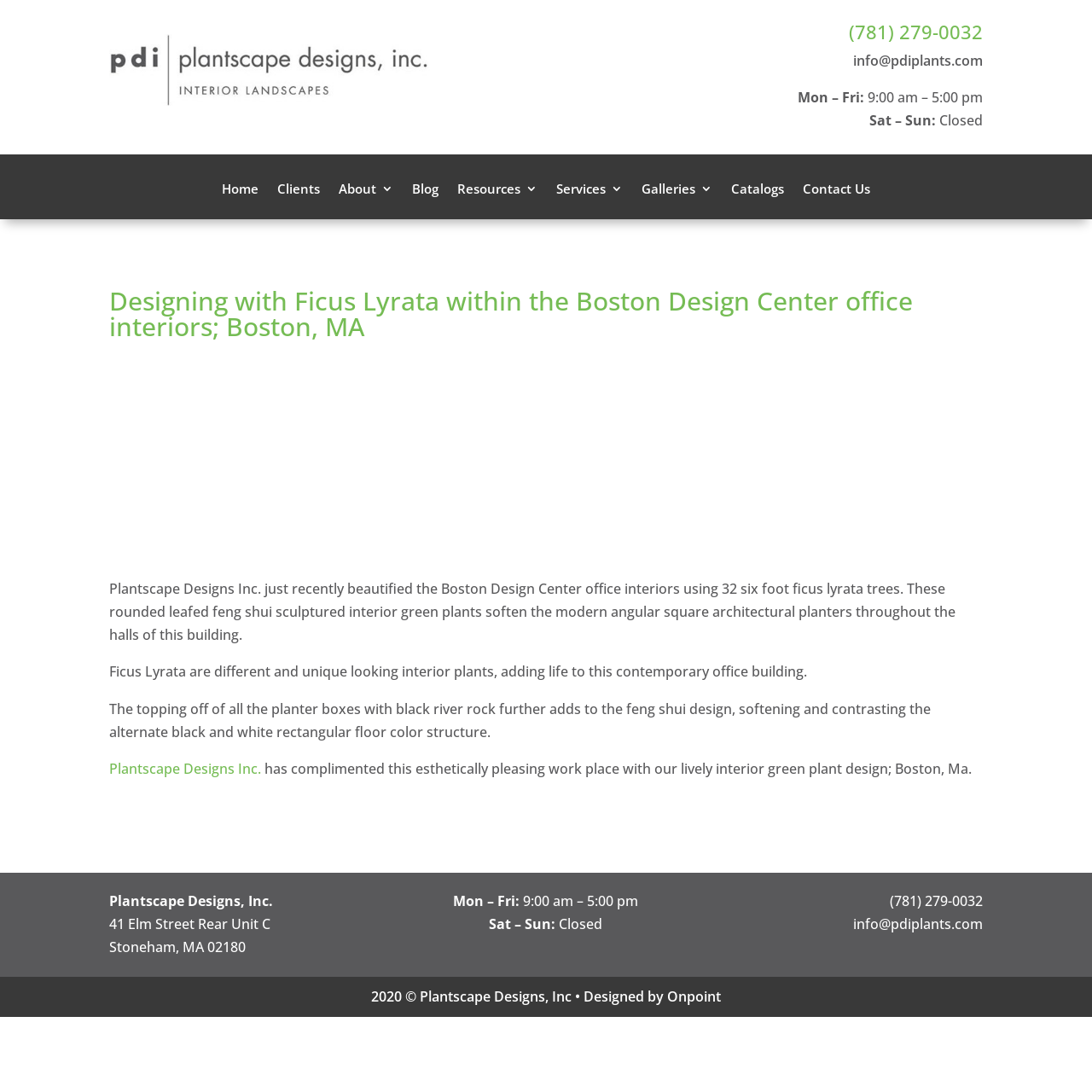Describe the webpage in detail, including text, images, and layout.

The webpage is about Plantscape Designs Inc., a company that specializes in interior plant design. At the top of the page, there is a heading with the company's phone number and email address. Below this, there is a navigation menu with links to various sections of the website, including Home, Clients, About, Blog, Resources, Services, Galleries, Catalogs, and Contact Us.

The main content of the page is an article about a recent project by Plantscape Designs Inc., where they beautified the Boston Design Center office interiors using 32 six-foot ficus lyrata trees. The article is accompanied by an image of the project. The text describes the benefits of using ficus lyrata trees in interior design, including their unique look and ability to soften modern angular architectural features.

Below the article, there is a section with the company's contact information, including their address, phone number, and email address. This section also includes their business hours. At the very bottom of the page, there is a copyright notice and a credit to the website's designer, Onpoint.

Throughout the page, there are several links to other sections of the website, as well as a prominent link to the company's homepage. The overall layout of the page is clean and easy to navigate, with clear headings and concise text.